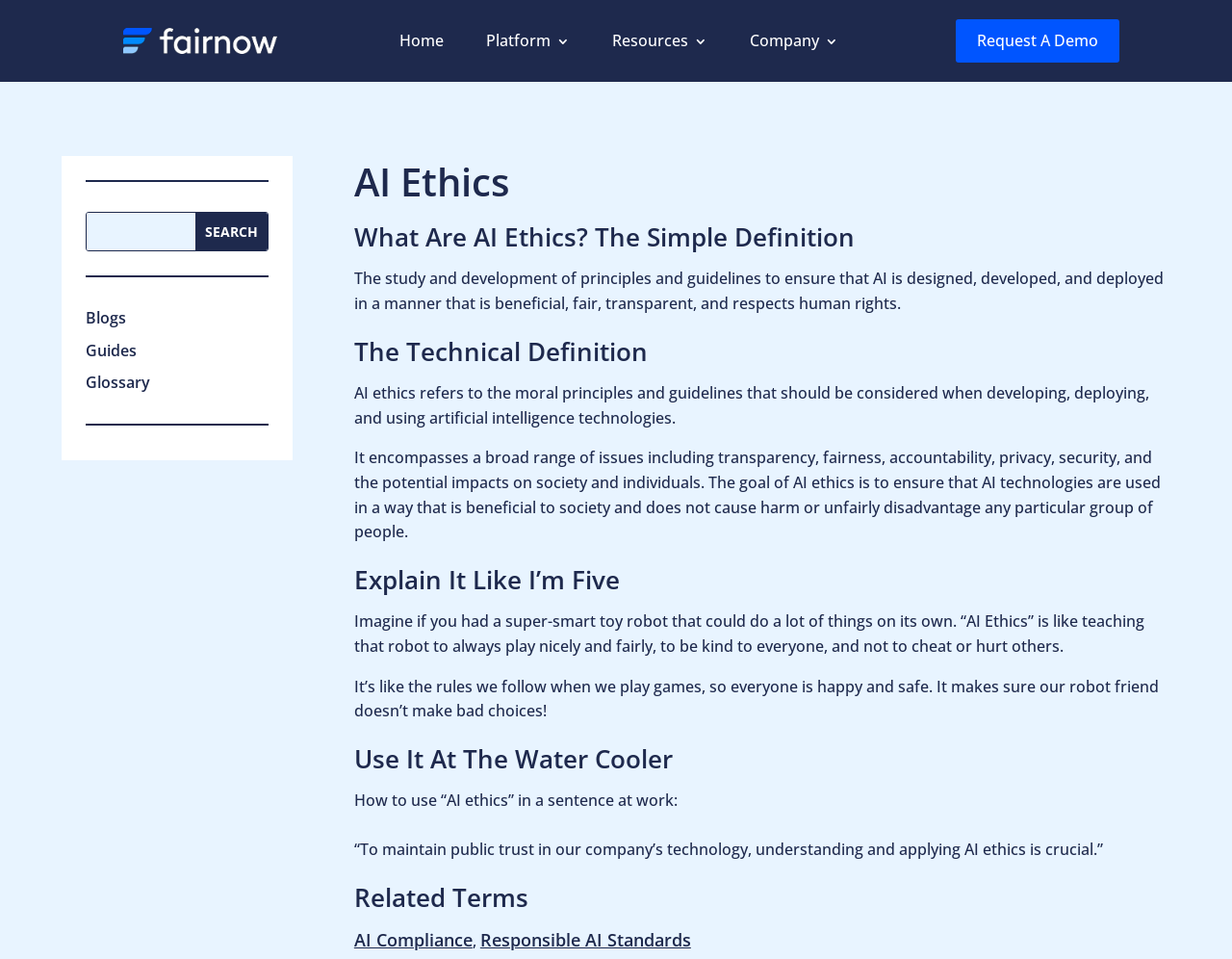Please respond to the question with a concise word or phrase:
What is AI compliance related to?

AI ethics